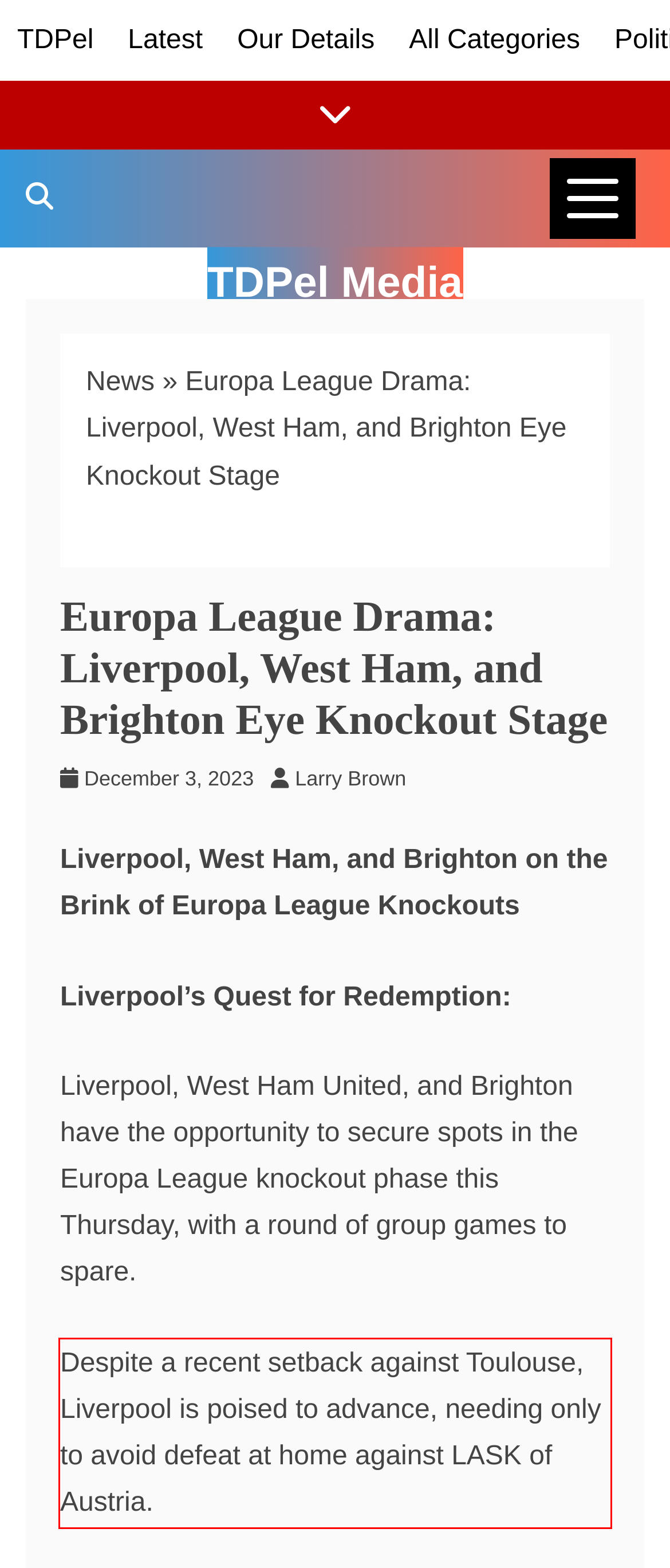You are given a screenshot showing a webpage with a red bounding box. Perform OCR to capture the text within the red bounding box.

Despite a recent setback against Toulouse, Liverpool is poised to advance, needing only to avoid defeat at home against LASK of Austria.